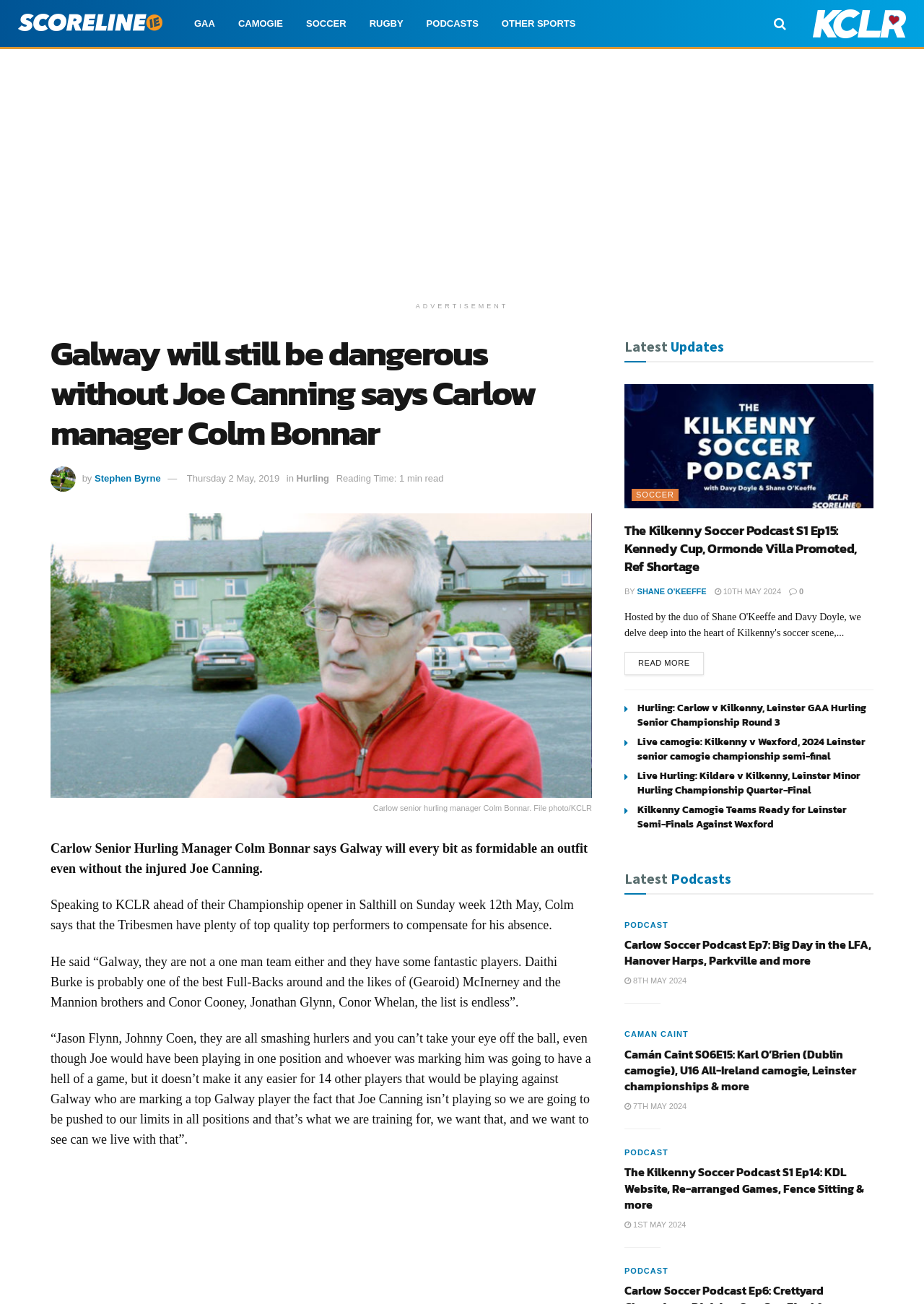Specify the bounding box coordinates of the region I need to click to perform the following instruction: "Read the article 'Hurling: Carlow v Kilkenny, Leinster GAA Hurling Senior Championship Round 3'". The coordinates must be four float numbers in the range of 0 to 1, i.e., [left, top, right, bottom].

[0.69, 0.537, 0.938, 0.56]